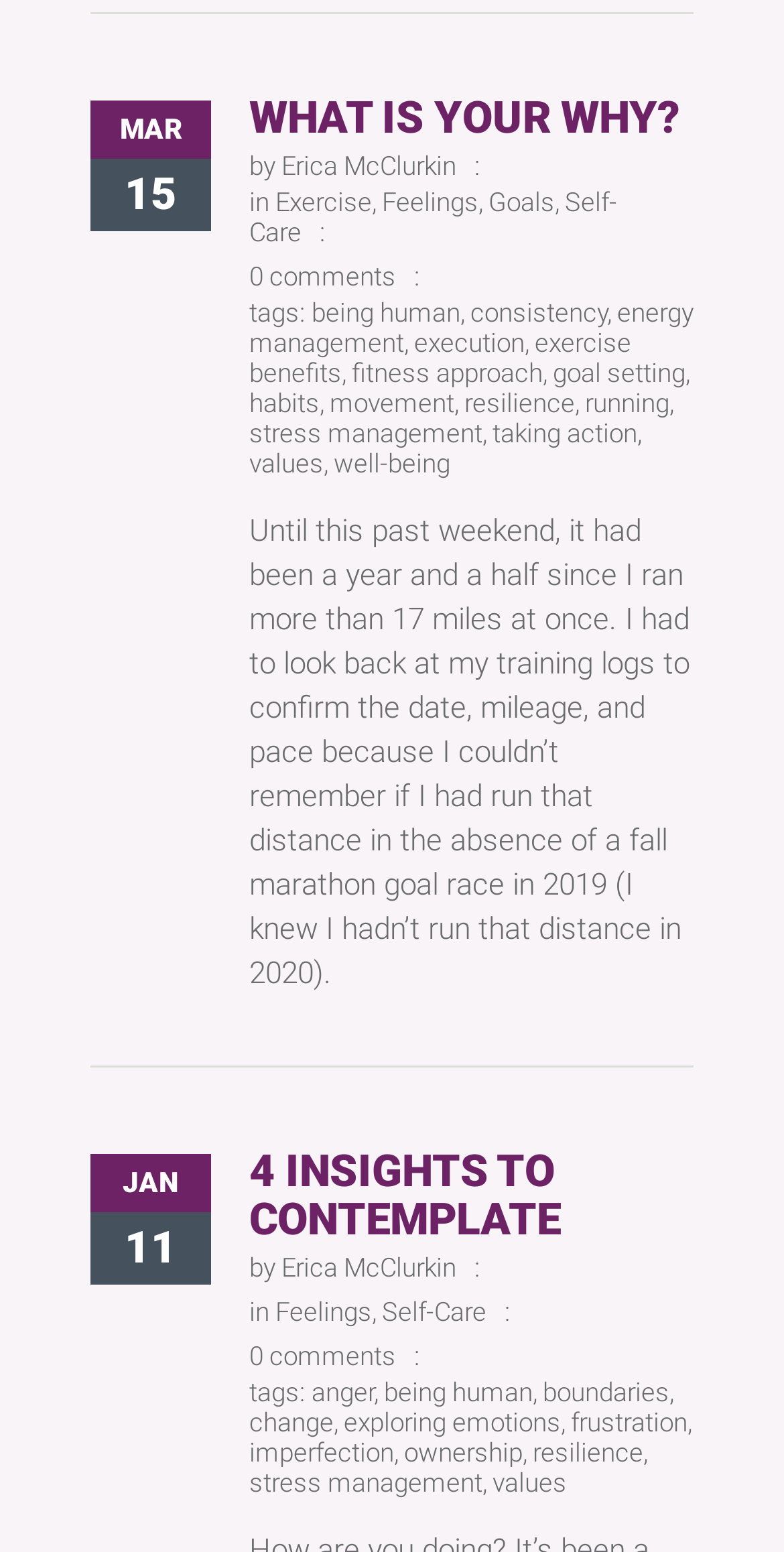What is the date of the first article?
Kindly offer a comprehensive and detailed response to the question.

I found the date by looking at the top of the webpage, where it says 'MAR' and '15' in separate StaticText elements.